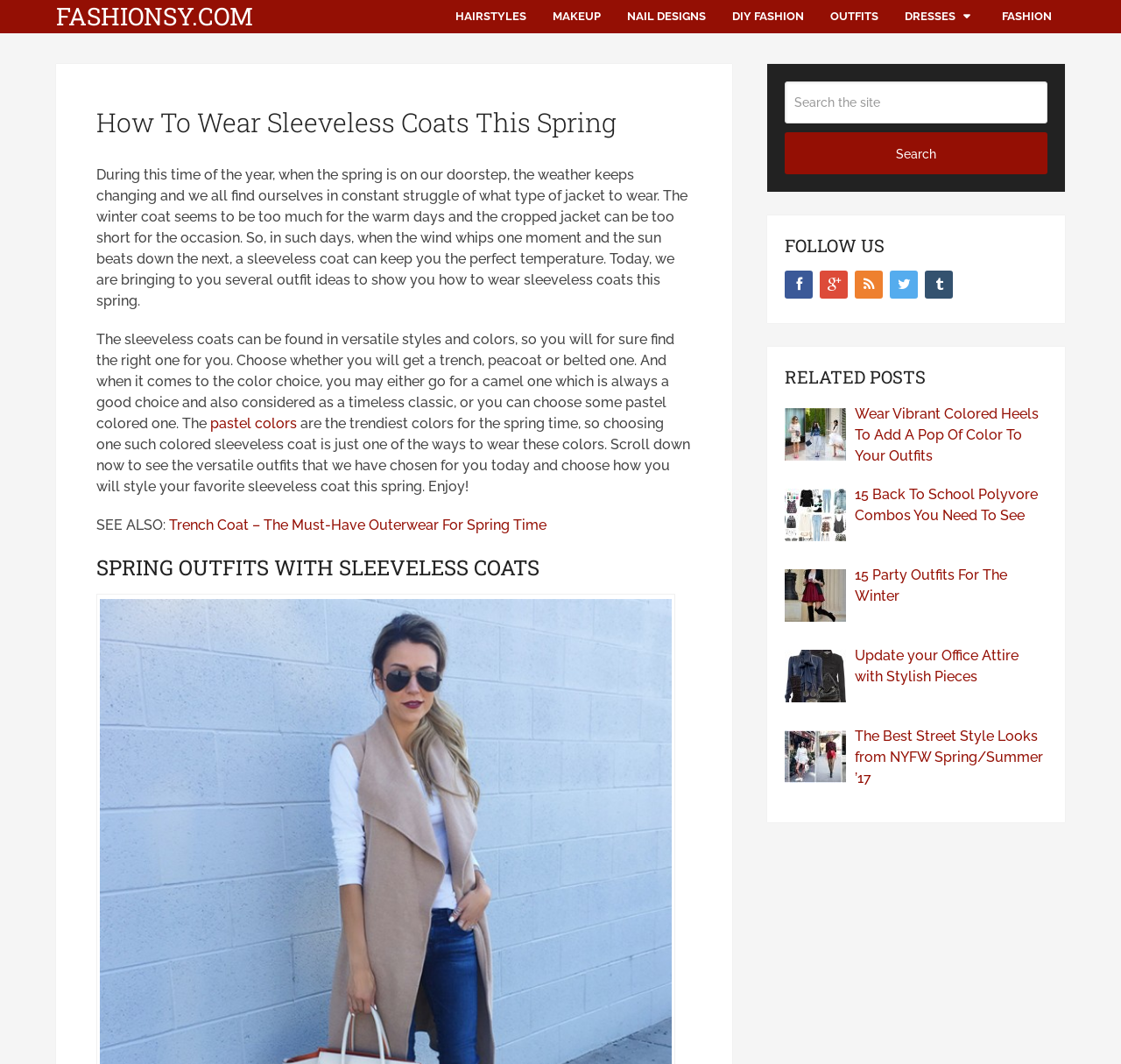What is the main topic of this webpage?
Look at the image and respond to the question as thoroughly as possible.

The main topic of this webpage is about sleeveless coats, as indicated by the heading 'How To Wear Sleeveless Coats This Spring' and the content of the webpage which provides outfit ideas and styling tips for sleeveless coats.